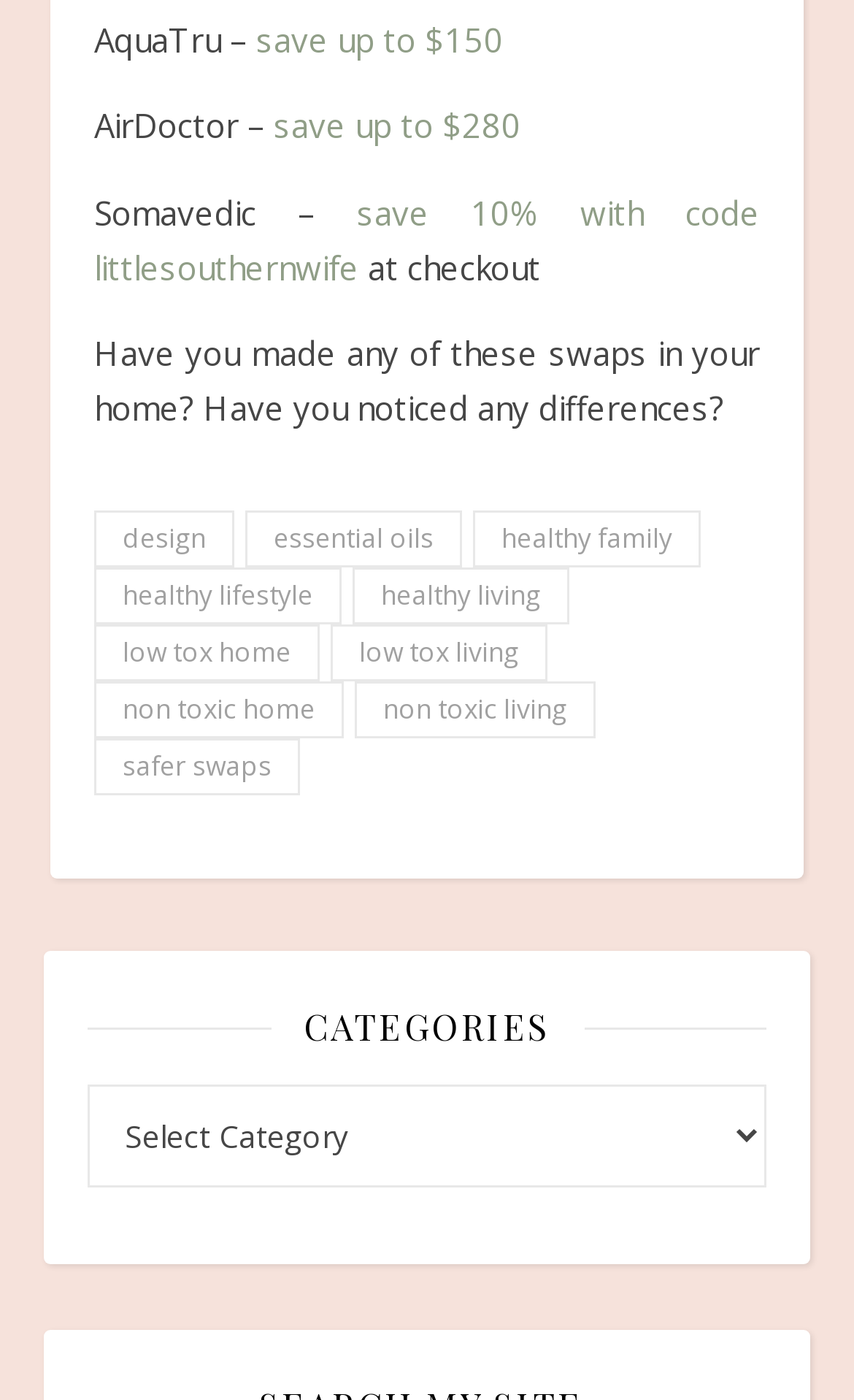Can you find the bounding box coordinates of the area I should click to execute the following instruction: "Select an option from the combobox"?

None